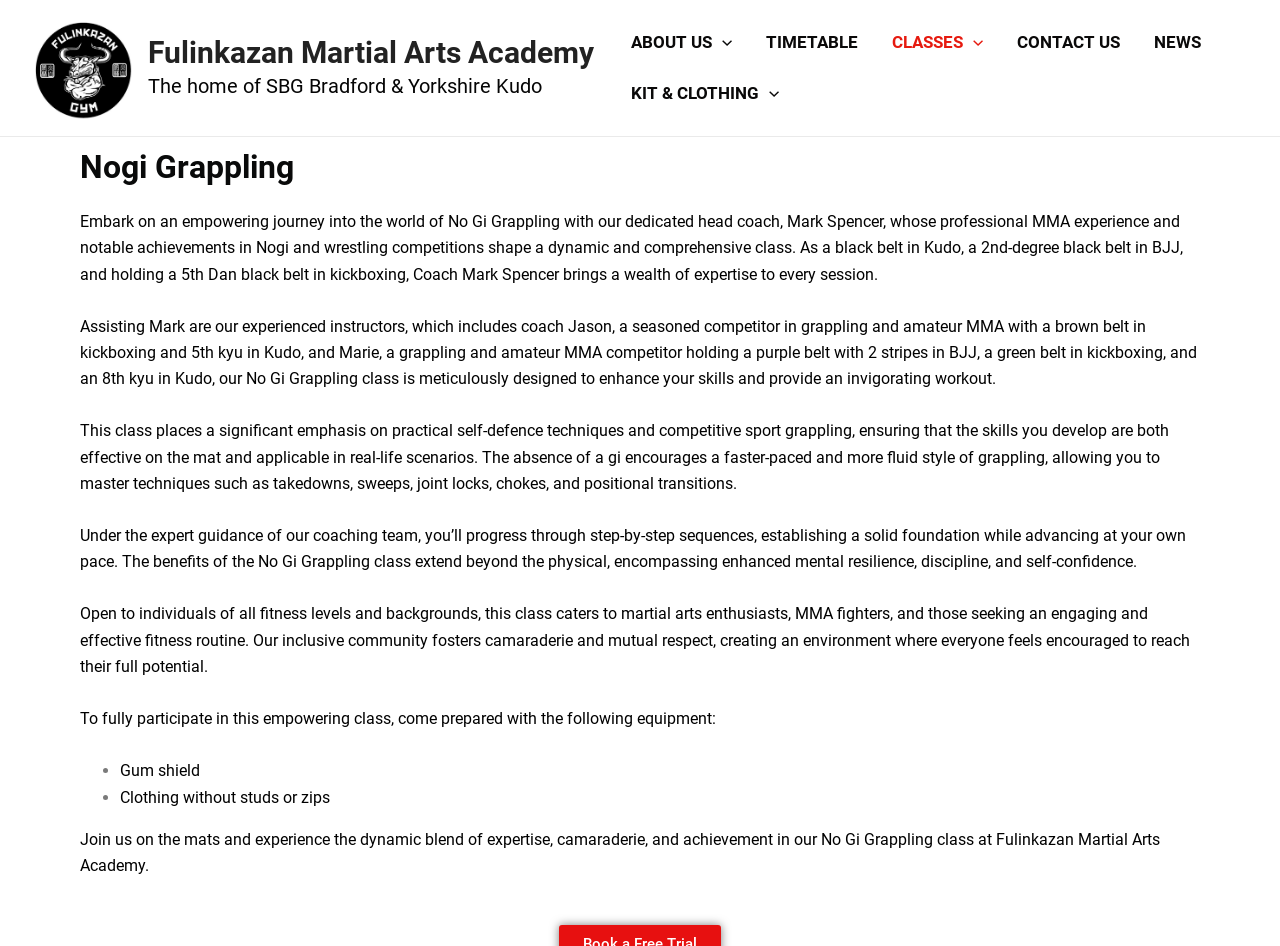Based on the image, please respond to the question with as much detail as possible:
What is the belt rank of Coach Mark Spencer in Kudo?

The belt rank of Coach Mark Spencer in Kudo can be found in the StaticText element that describes the head coach. It mentions that he holds a black belt in Kudo.